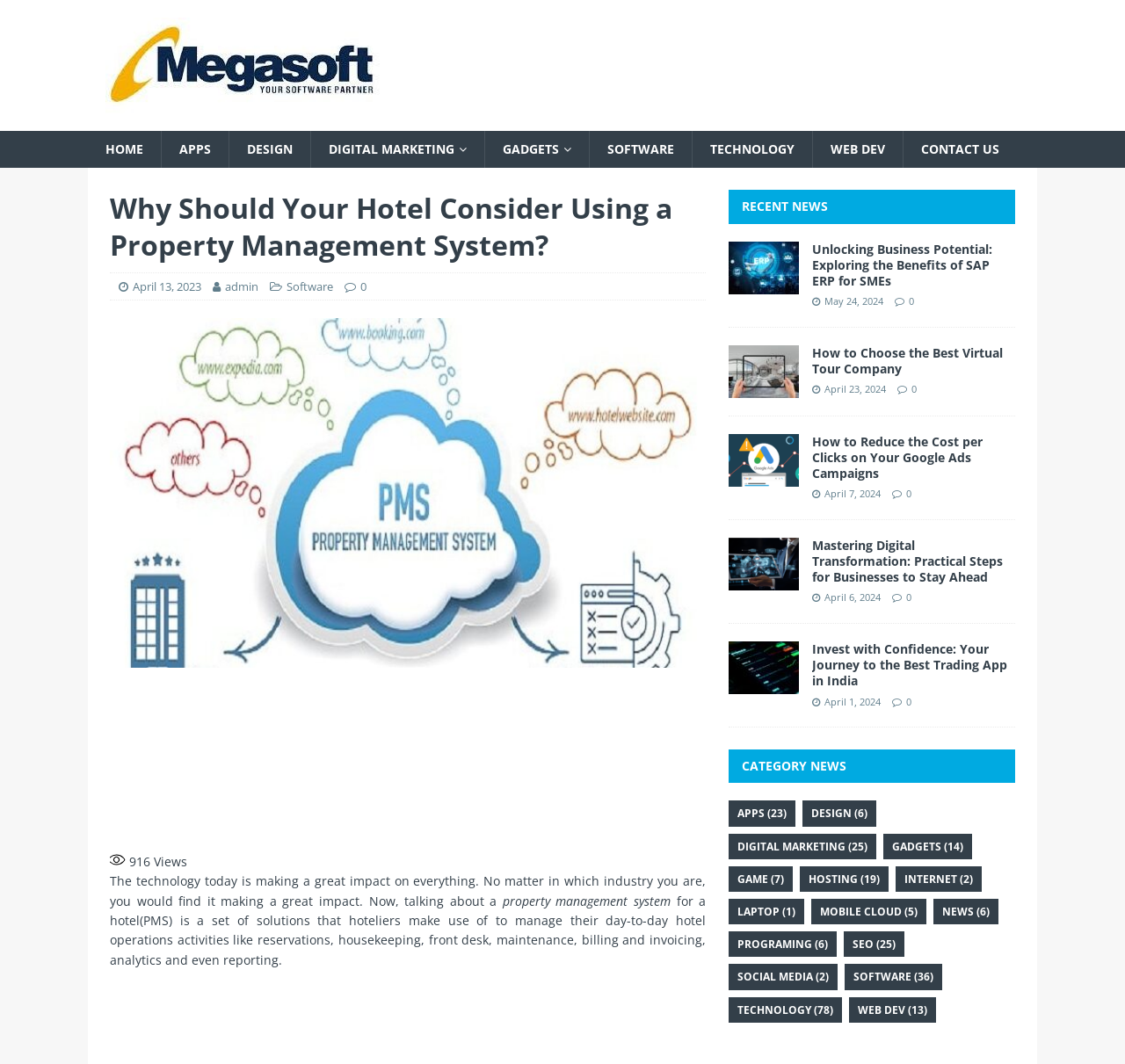Determine the coordinates of the bounding box for the clickable area needed to execute this instruction: "View the 'RECENT NEWS' section".

[0.647, 0.179, 0.902, 0.21]